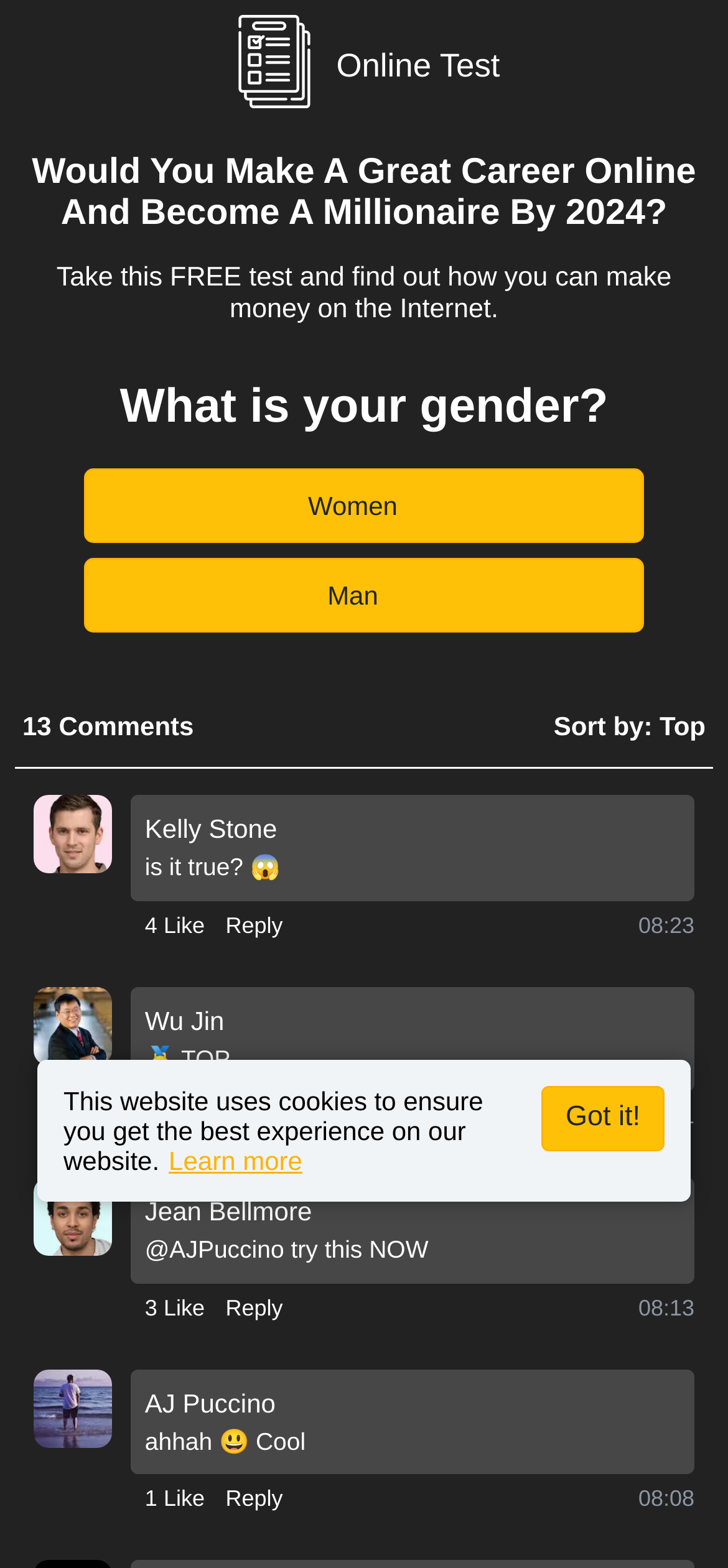Provide the bounding box coordinates for the specified HTML element described in this description: "1 Like". The coordinates should be four float numbers ranging from 0 to 1, in the format [left, top, right, bottom].

[0.199, 0.701, 0.281, 0.722]